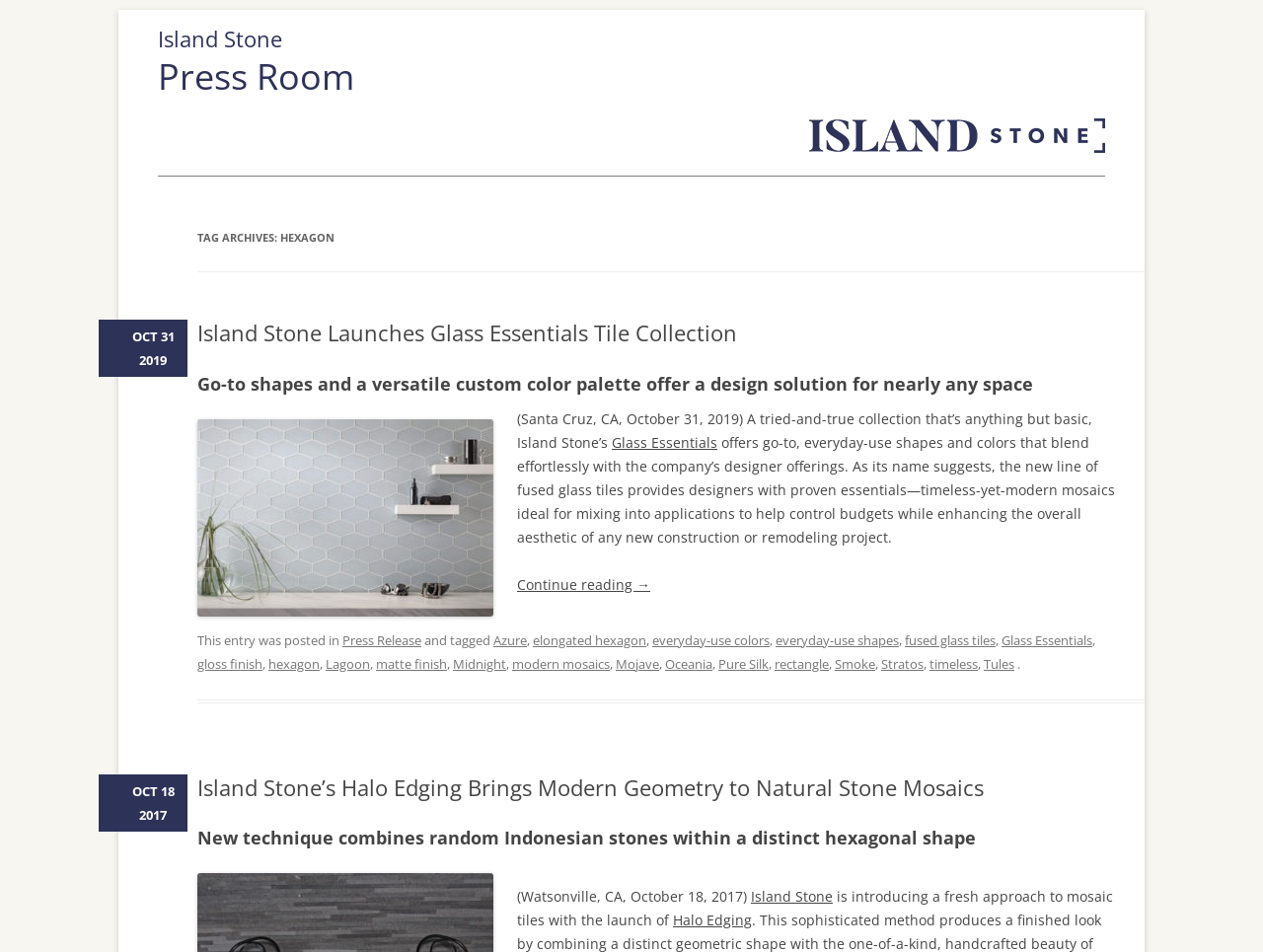Give a short answer using one word or phrase for the question:
What is the name of the company mentioned in the webpage?

Island Stone